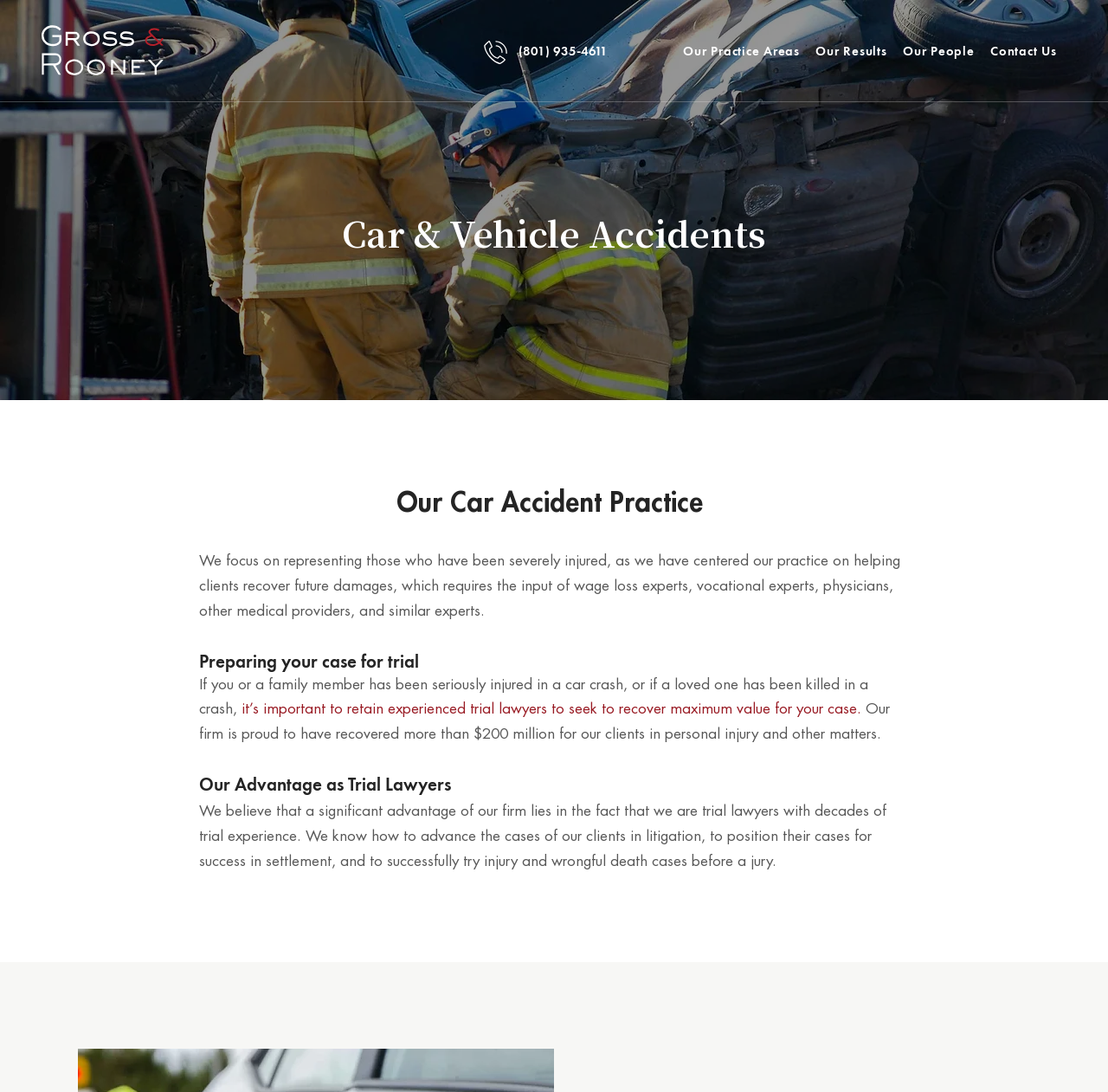How much has the law firm recovered for their clients?
Answer the question with a detailed and thorough explanation.

The webpage states that the law firm has recovered more than $200 million for their clients in personal injury and other matters, as indicated by the StaticText 'Our firm is proud to have recovered more than $200 million...'.